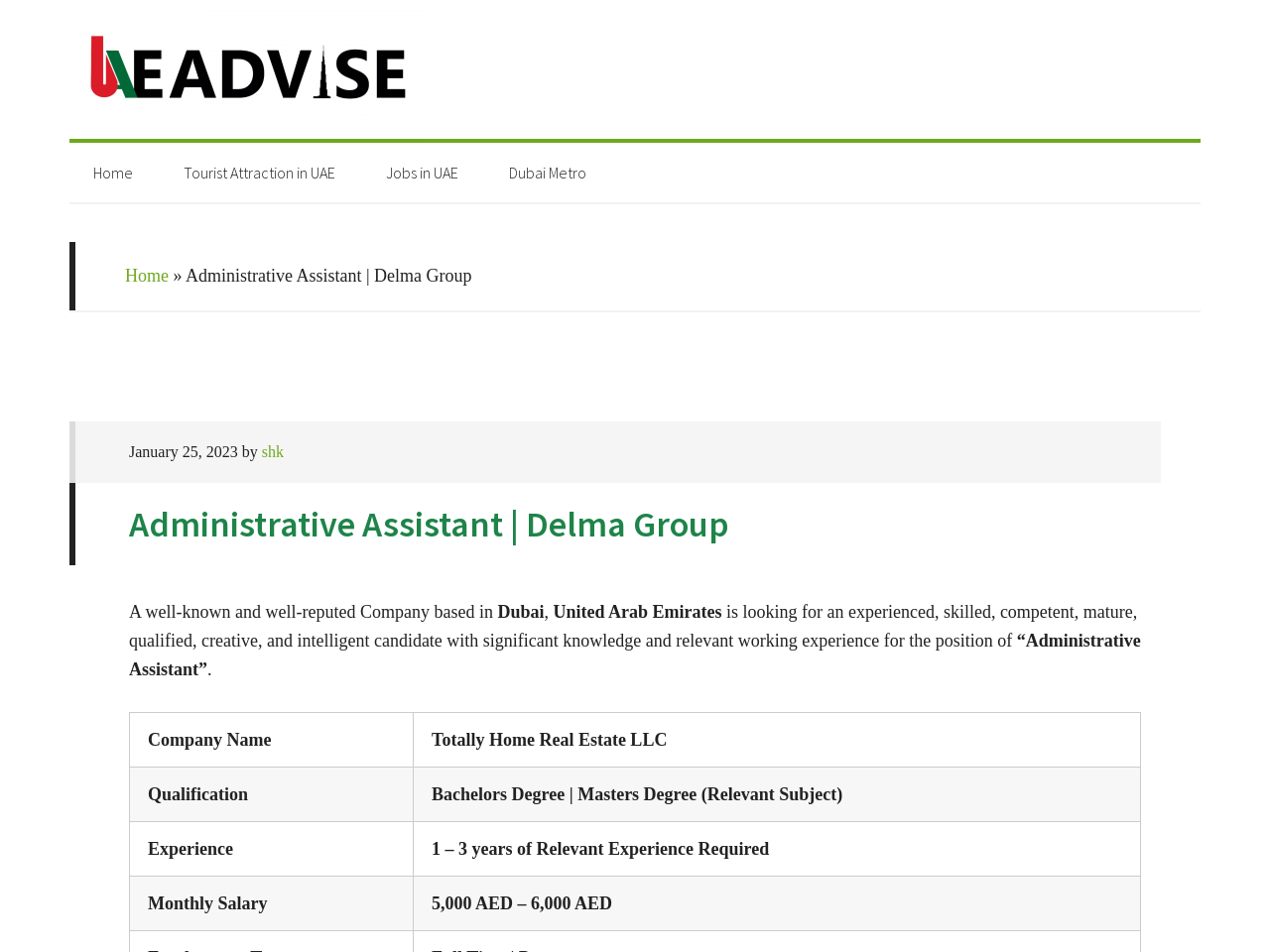Using a single word or phrase, answer the following question: 
What is the job title being advertised?

Administrative Assistant